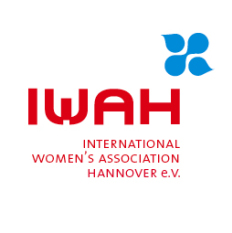What is the shape of the blue emblem?
Give a comprehensive and detailed explanation for the question.

The caption describes the blue emblem as consisting of four petal-like shapes, adding a touch of vibrancy and indicating a spirit of collaboration and growth.